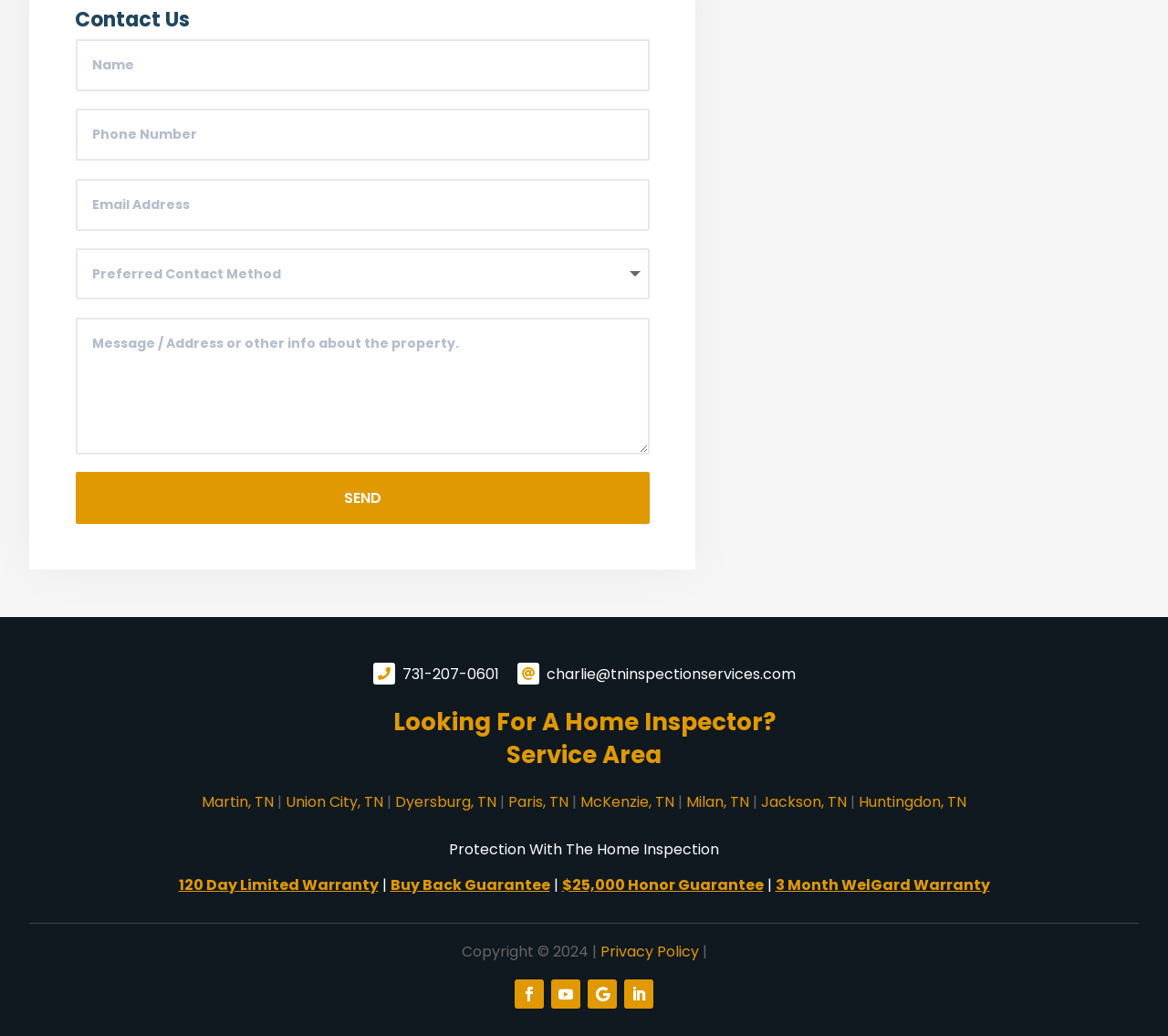What is the warranty offered by the home inspection service?
Using the visual information from the image, give a one-word or short-phrase answer.

120 Day Limited Warranty